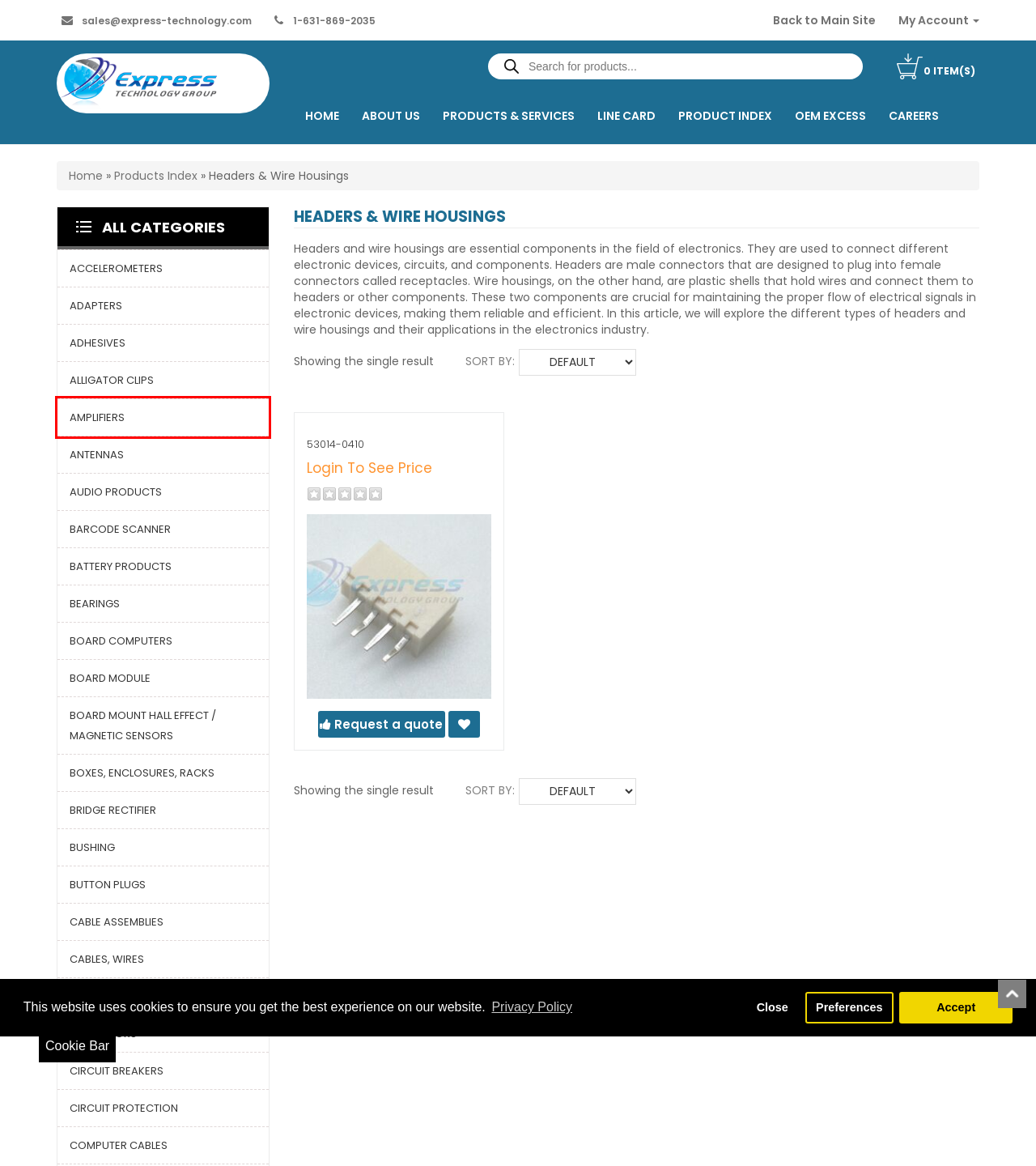You see a screenshot of a webpage with a red bounding box surrounding an element. Pick the webpage description that most accurately represents the new webpage after interacting with the element in the red bounding box. The options are:
A. Accelerometers Distributor & Parts Supplier - Express Technology Group, Inc.
B. Adhesives Distributor & Parts Supplier - Express Technology Group, Inc.
C. Board Module Distributor & Parts Supplier - Express Technology Group, Inc.
D. About Us - Express Technology Group, Inc.
E. Amplifiers Distributor & Parts Supplier - Express Technology Group, Inc.
F. Products Index  - Express Technology Group, Inc.
G. Adapters Distributor & Parts Supplier - Express Technology Group, Inc.
H. Capacitors - Express Technology Group, Inc.

E